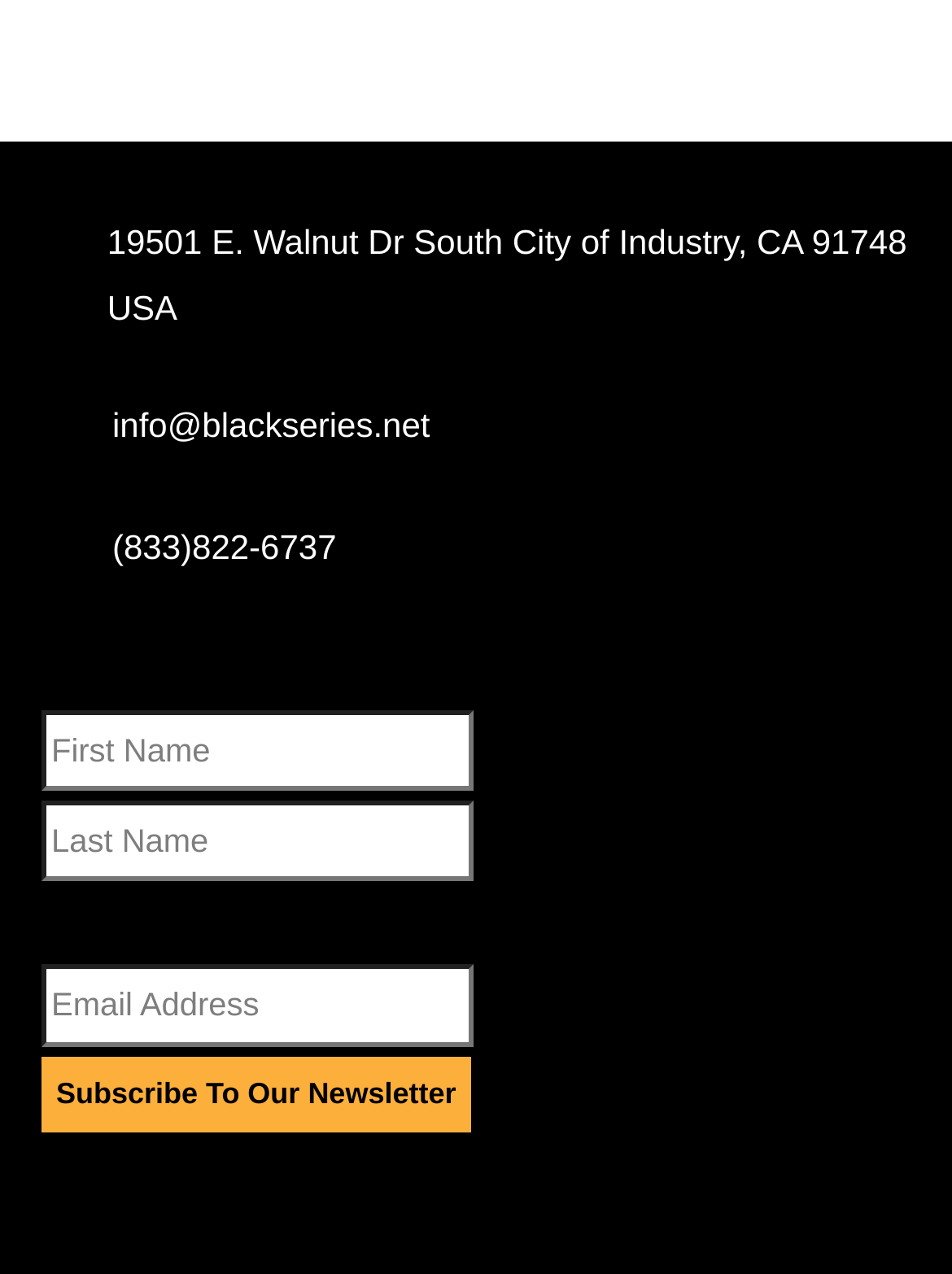Identify the coordinates of the bounding box for the element that must be clicked to accomplish the instruction: "Call the phone number".

[0.118, 0.413, 0.353, 0.444]